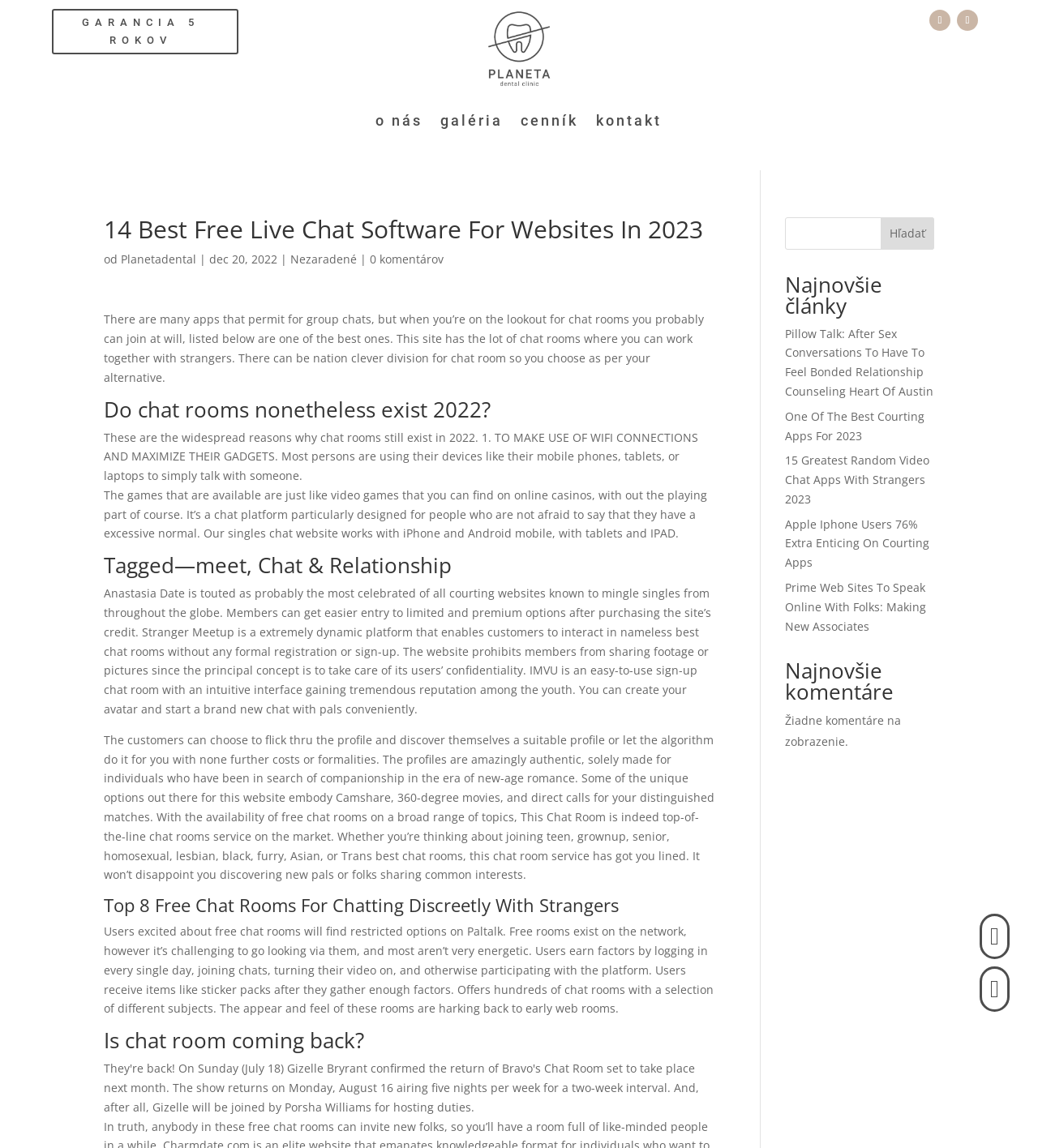From the screenshot, find the bounding box of the UI element matching this description: "0 komentárov". Supply the bounding box coordinates in the form [left, top, right, bottom], each a float between 0 and 1.

[0.356, 0.219, 0.427, 0.232]